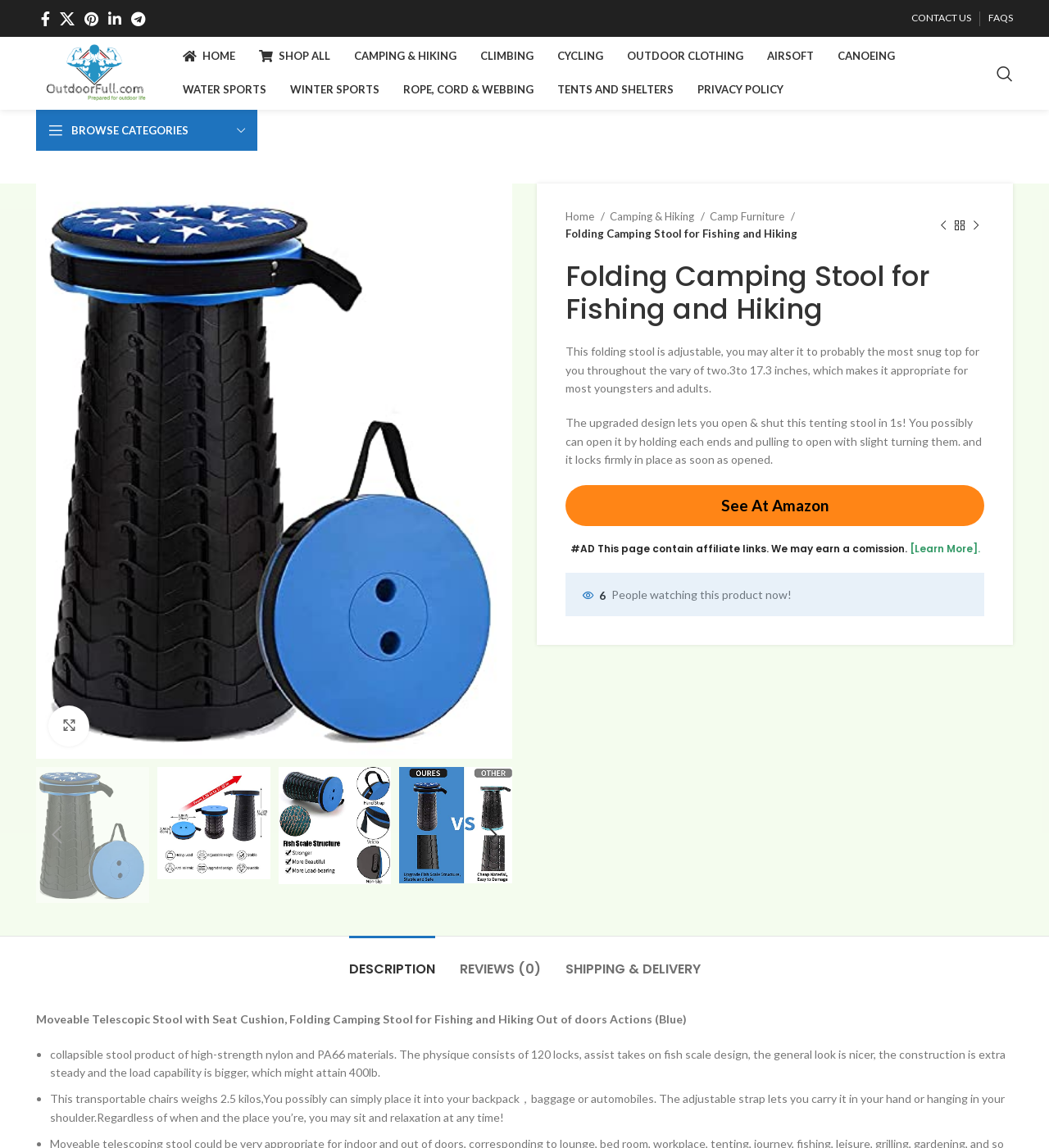What is the product name?
Please ensure your answer to the question is detailed and covers all necessary aspects.

I found the product name by looking at the title of the webpage, which is 'Folding Camping Stool for Fishing and Hiking | OutdoorFull.com'. I also saw the same name in the image description and the breadcrumb navigation.